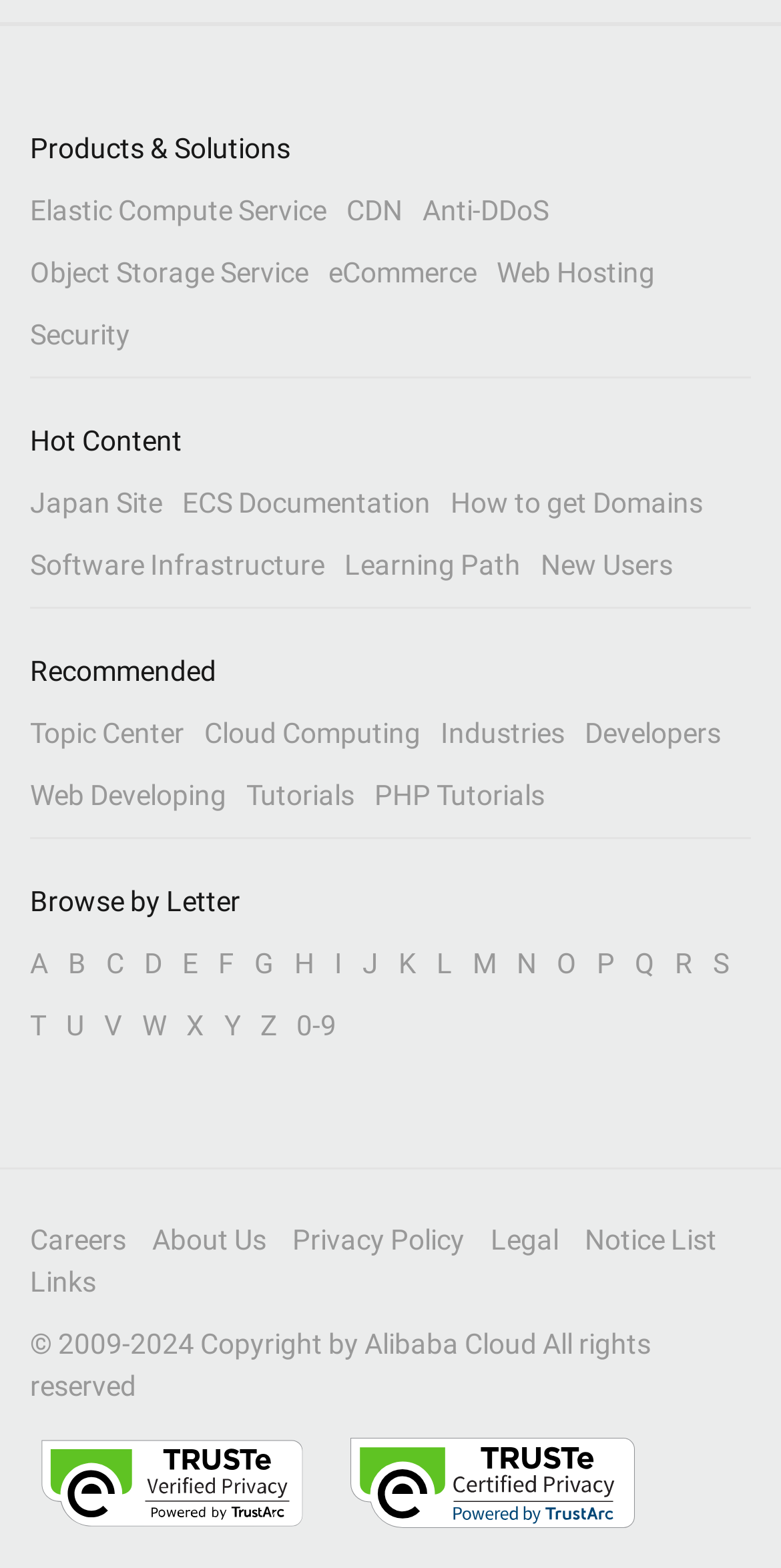Based on what you see in the screenshot, provide a thorough answer to this question: What are the main categories of products?

The main categories of products can be found at the top of the webpage, which includes 'Products & Solutions', 'Hot Content', 'Recommended', and 'Browse by Letter'. Under 'Products & Solutions', there are several links to specific products such as 'Elastic Compute Service', 'CDN', and 'Anti-DDoS'.